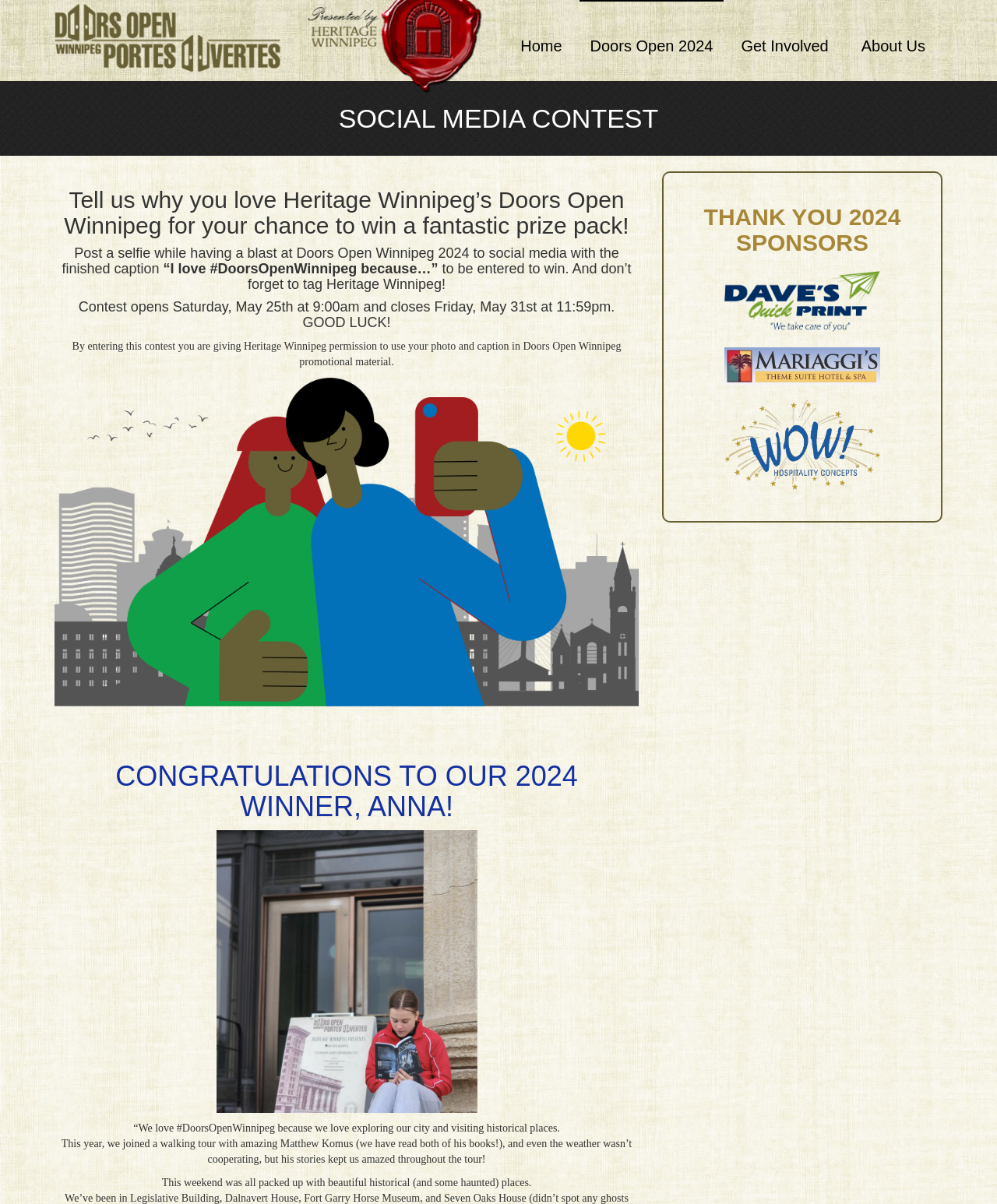Using the format (top-left x, top-left y, bottom-right x, bottom-right y), provide the bounding box coordinates for the described UI element. All values should be floating point numbers between 0 and 1: Get Involved

[0.728, 0.0, 0.847, 0.068]